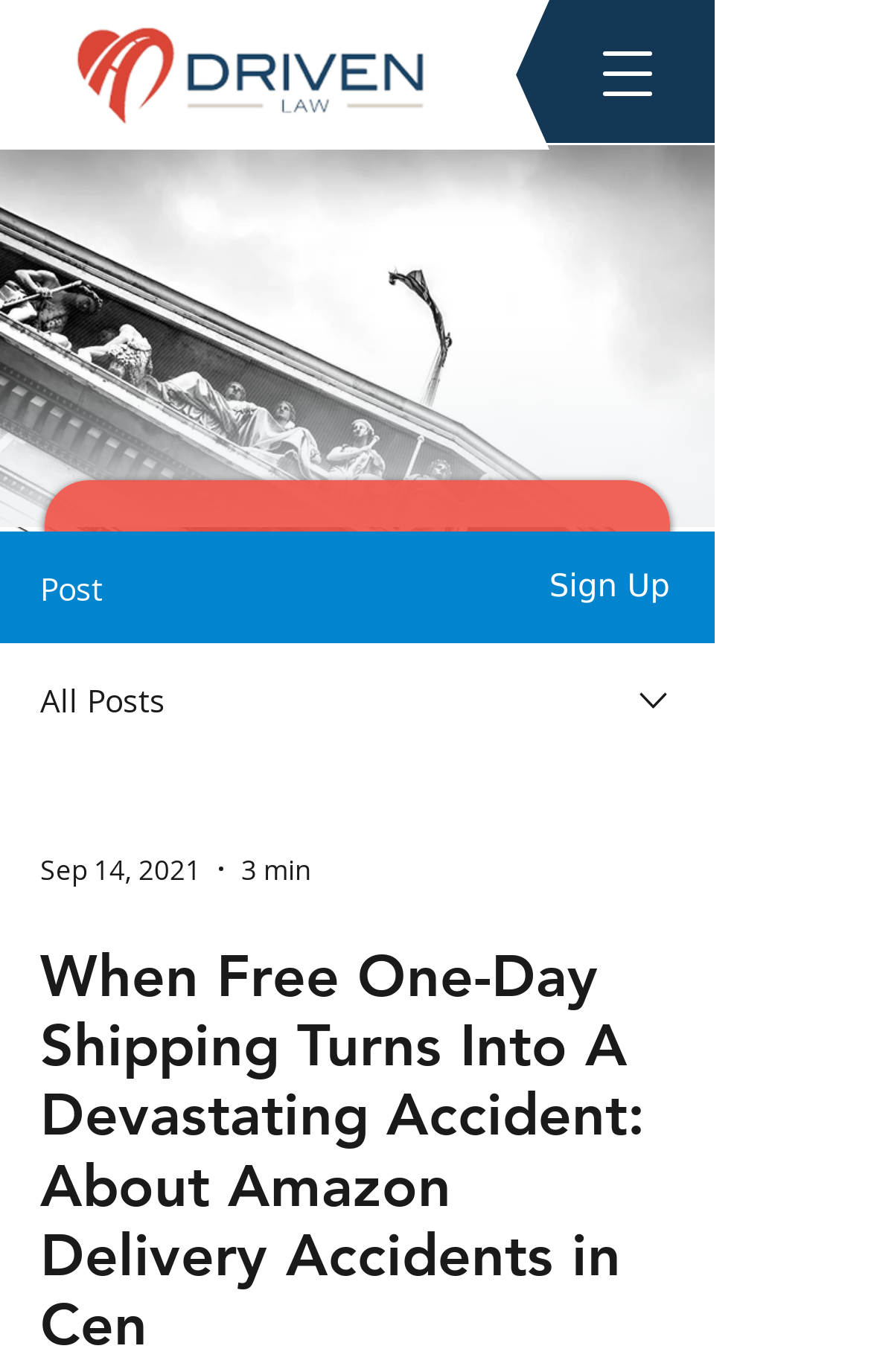What is the text above the 'Sign Up' button?
Using the screenshot, give a one-word or short phrase answer.

Post